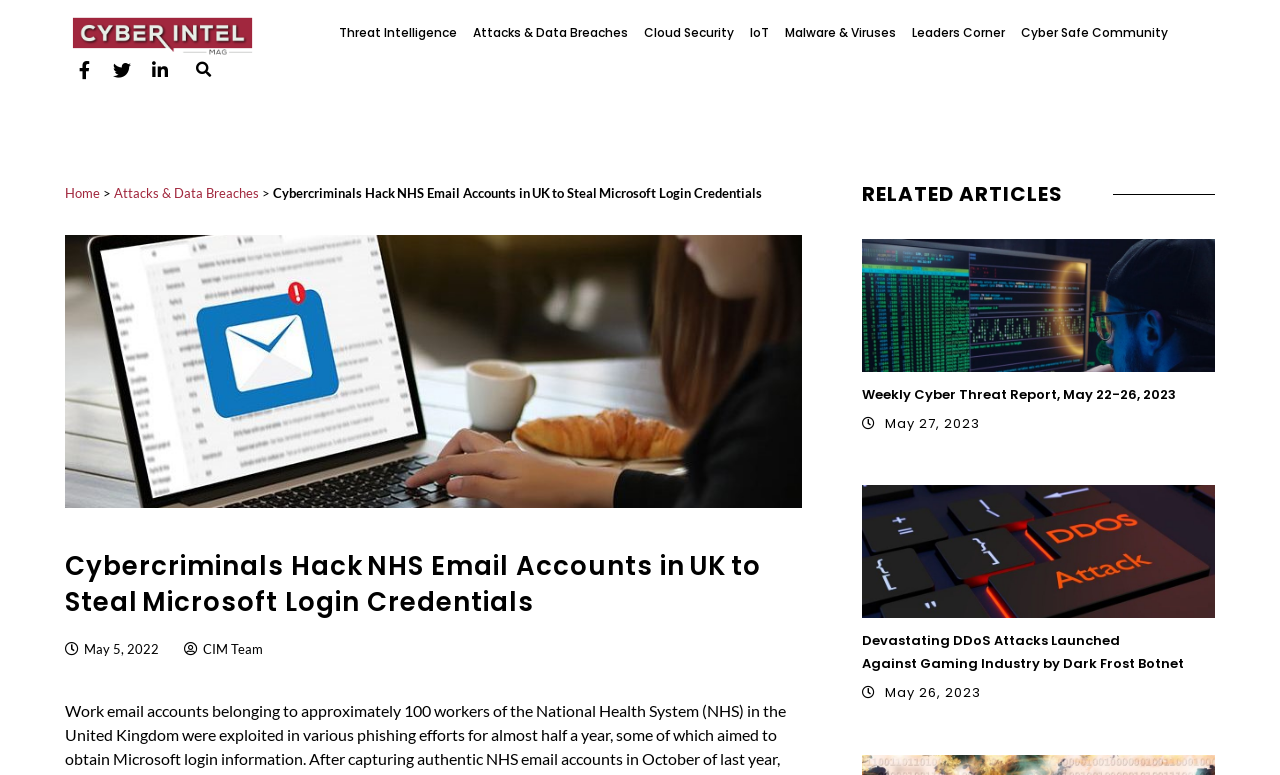What is the date of the article?
Provide a detailed and well-explained answer to the question.

The date of the article can be found at the top of the webpage, below the heading, which is 'May 5, 2022'.